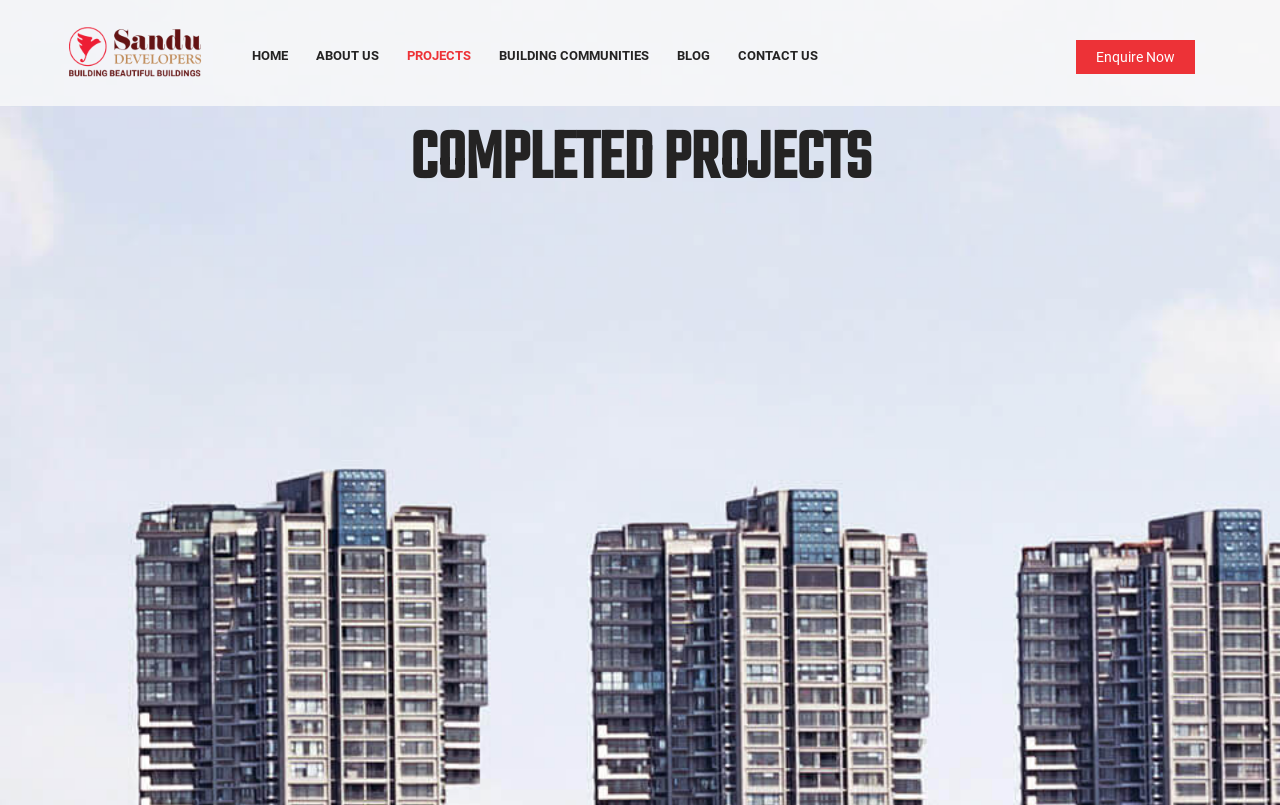Locate the bounding box coordinates of the segment that needs to be clicked to meet this instruction: "Click on Enquire Now".

[0.856, 0.061, 0.918, 0.081]